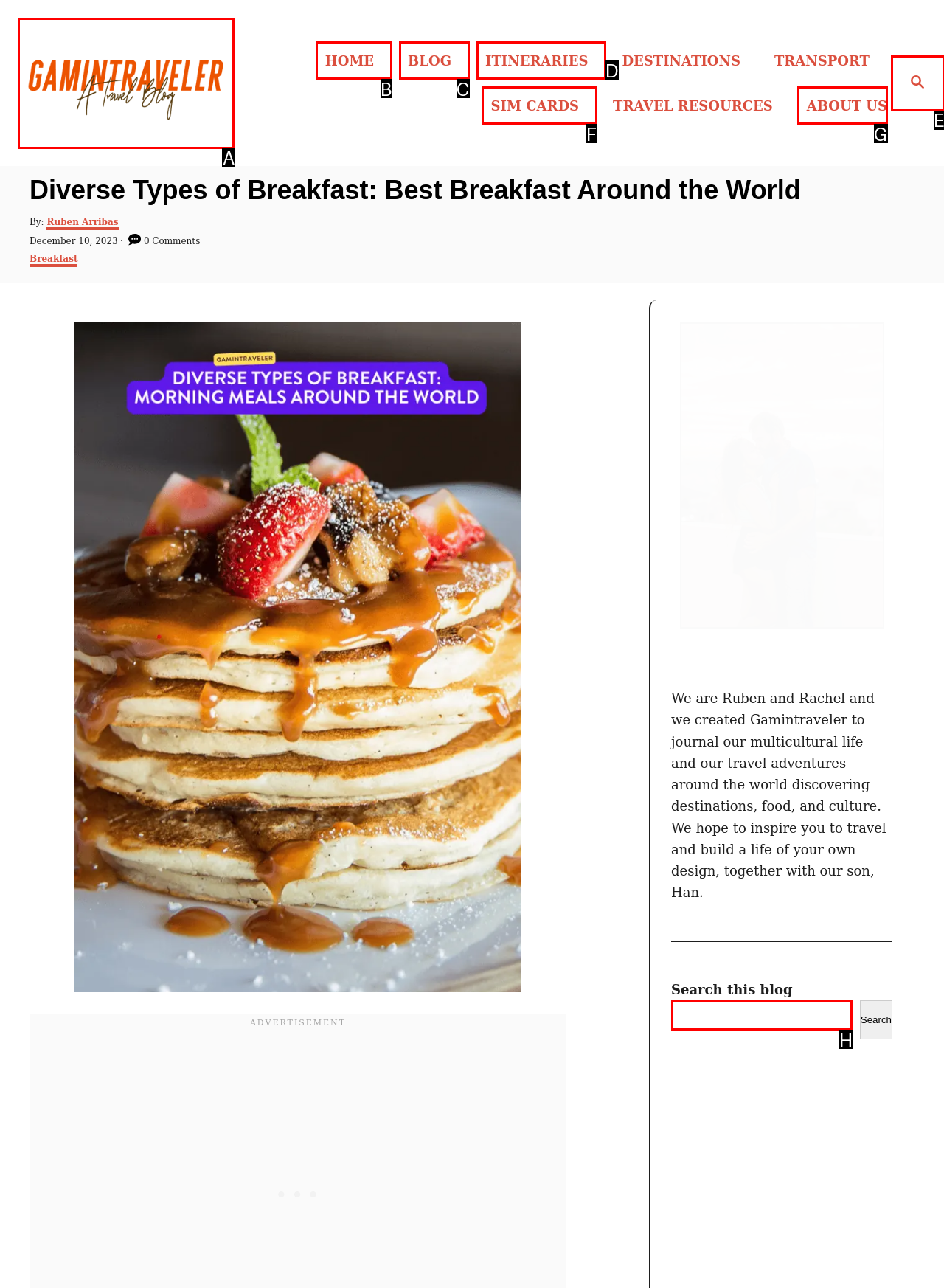Based on the description: About Us, identify the matching HTML element. Reply with the letter of the correct option directly.

G